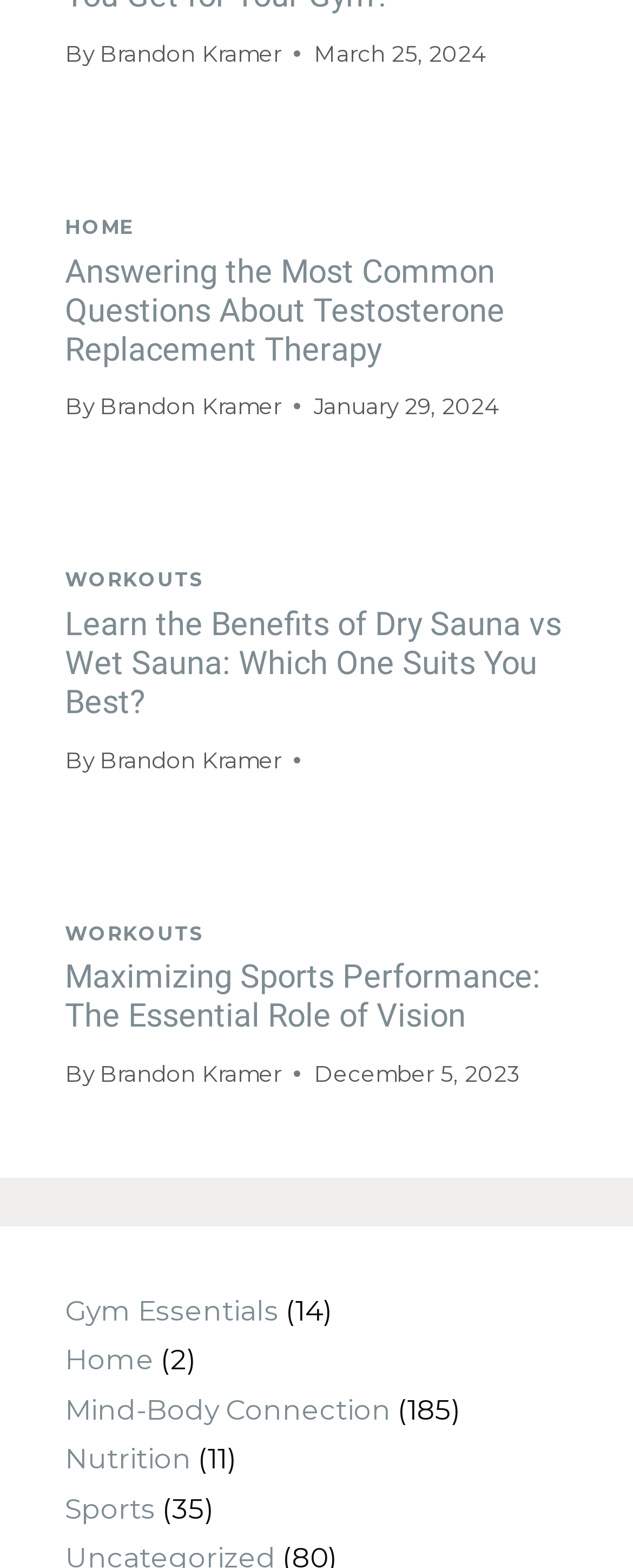Indicate the bounding box coordinates of the element that needs to be clicked to satisfy the following instruction: "Explore the 'Mind-Body Connection' section". The coordinates should be four float numbers between 0 and 1, i.e., [left, top, right, bottom].

[0.103, 0.889, 0.618, 0.909]